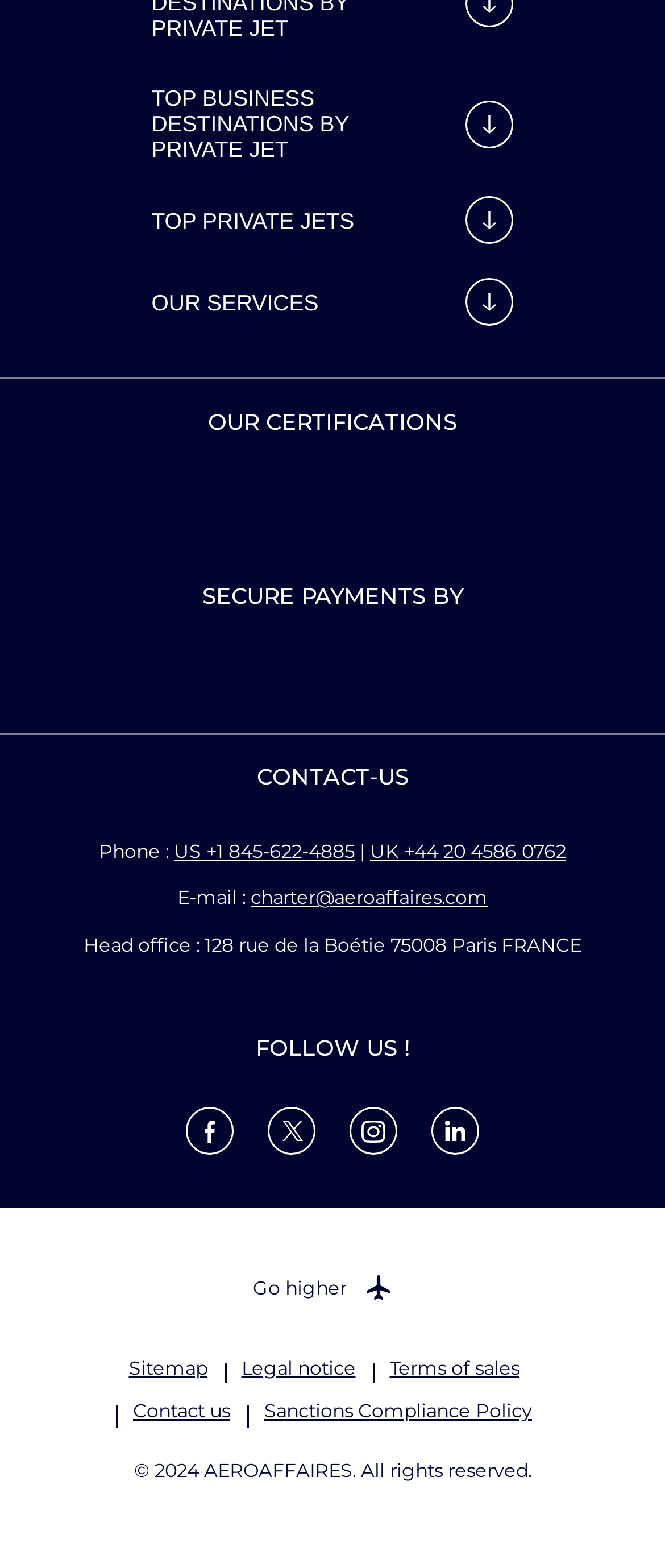What is the copyright year for Aeroaffaires' content?
Provide an in-depth and detailed answer to the question.

The webpage has a copyright notice at the bottom, stating '© 2024 AEROAFFAIRES. All rights reserved.', indicating that the copyright year for Aeroaffaires' content is 2024.